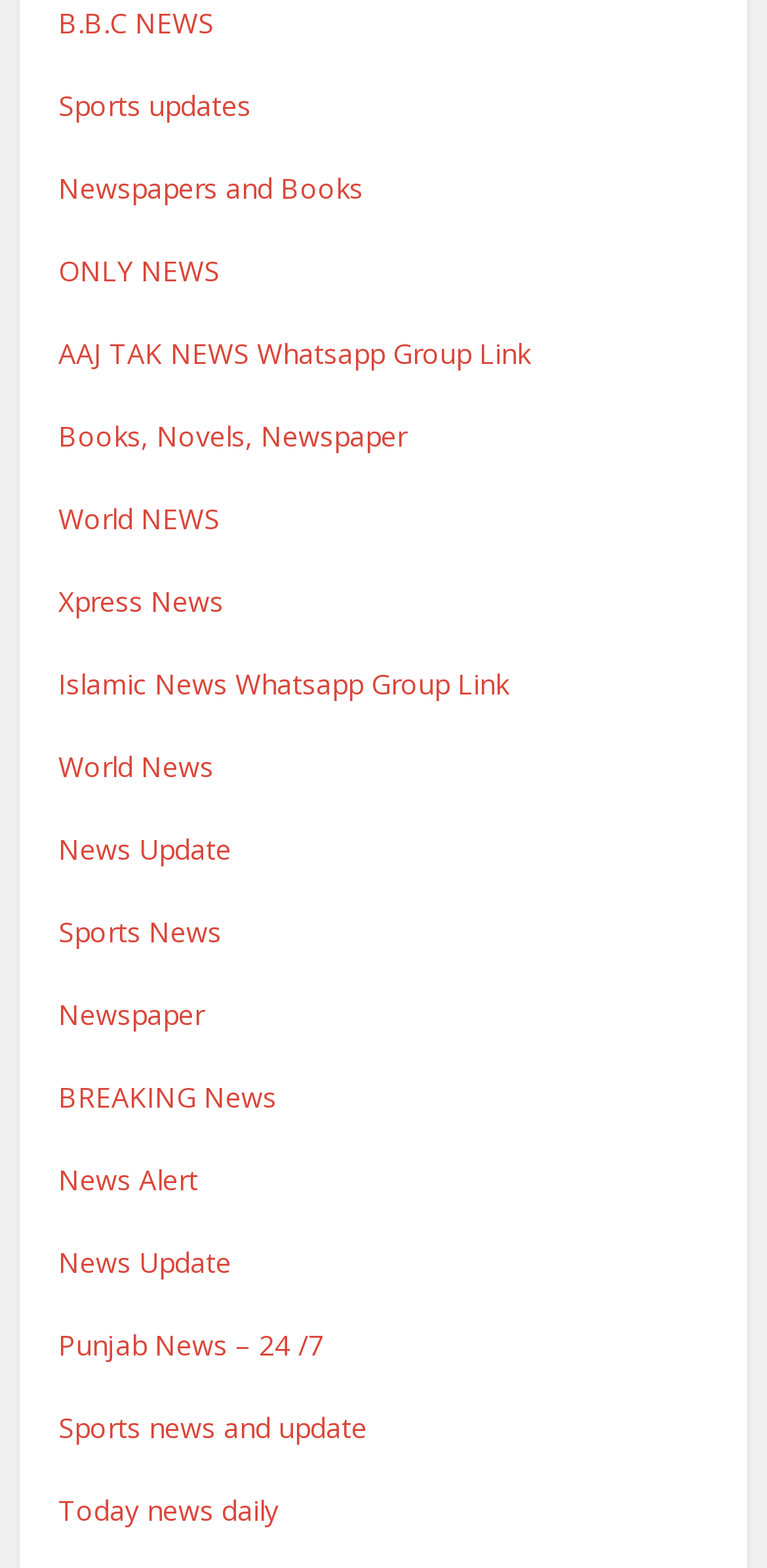What is the longest news category title?
Refer to the image and offer an in-depth and detailed answer to the question.

I looked at all the link titles on the webpage and found that 'AAJ TAK NEWS Whatsapp Group Link' is the longest title, with 7 words.